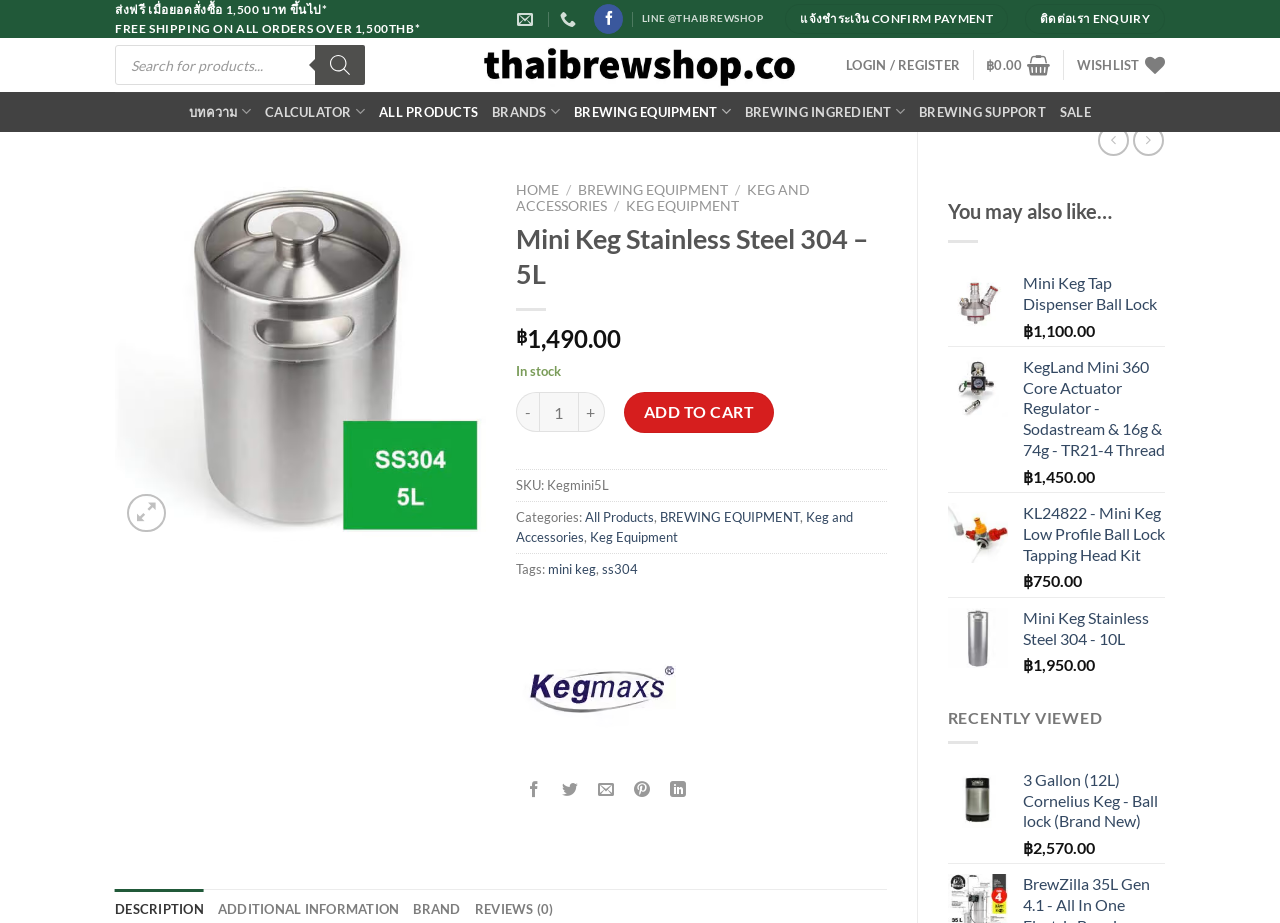Locate the bounding box coordinates of the element that should be clicked to fulfill the instruction: "Login or register".

[0.661, 0.049, 0.75, 0.093]